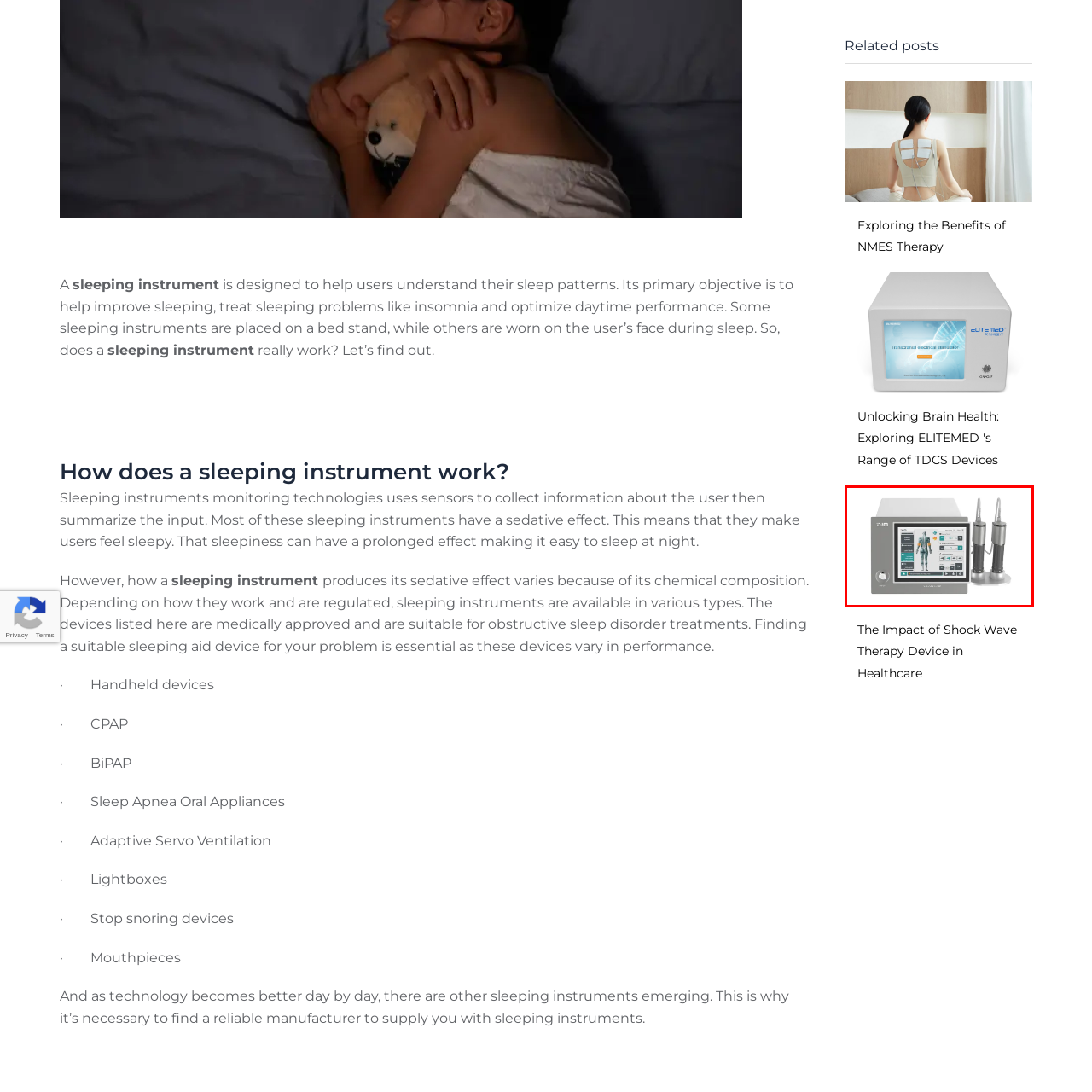Direct your attention to the image encased in a red frame, How many handheld probes are attached to the device? Please answer in one word or a brief phrase.

Two